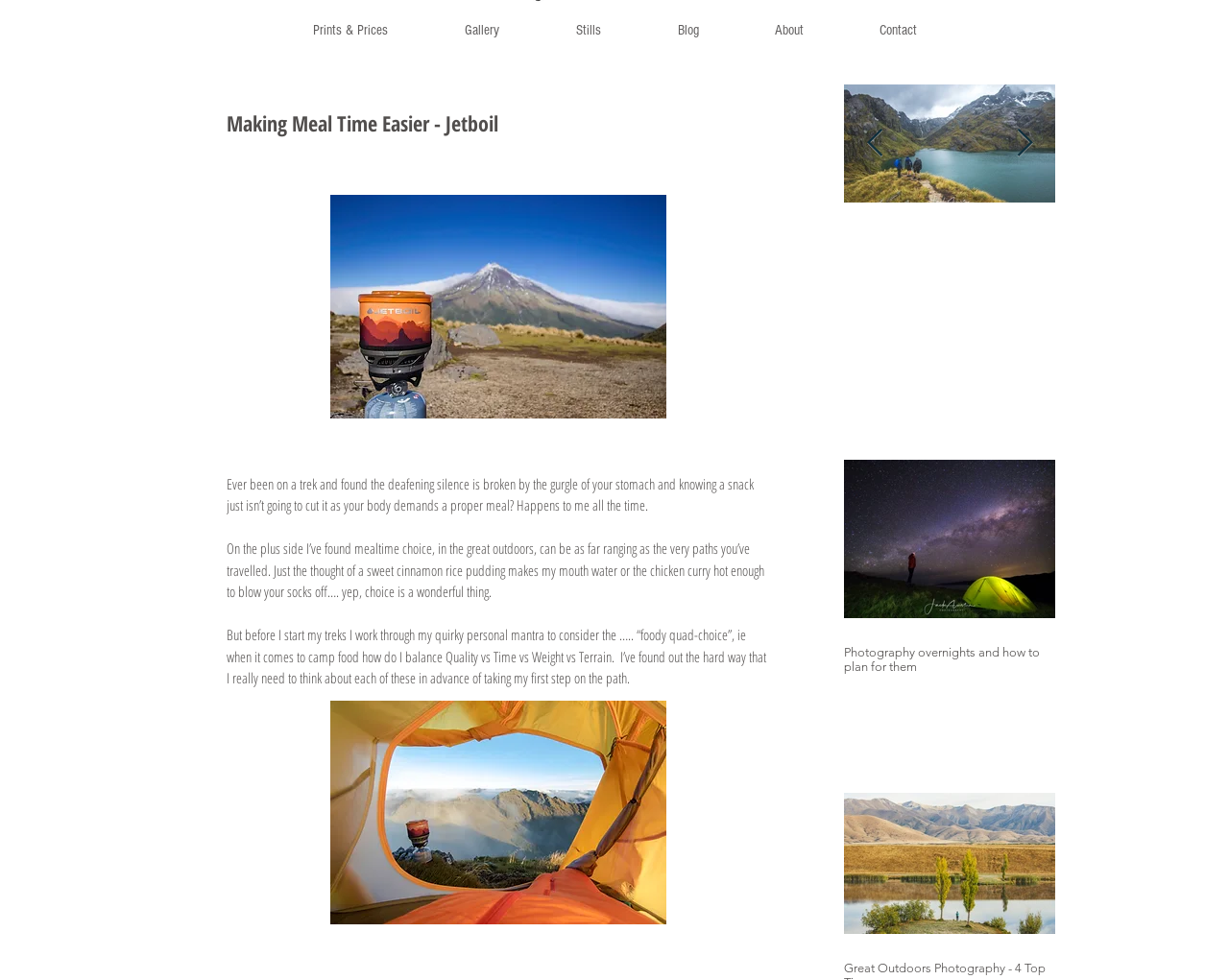Please identify the bounding box coordinates of the area I need to click to accomplish the following instruction: "View the 'Making Meal Time Easier - Jetboil' article".

[0.184, 0.111, 0.627, 0.14]